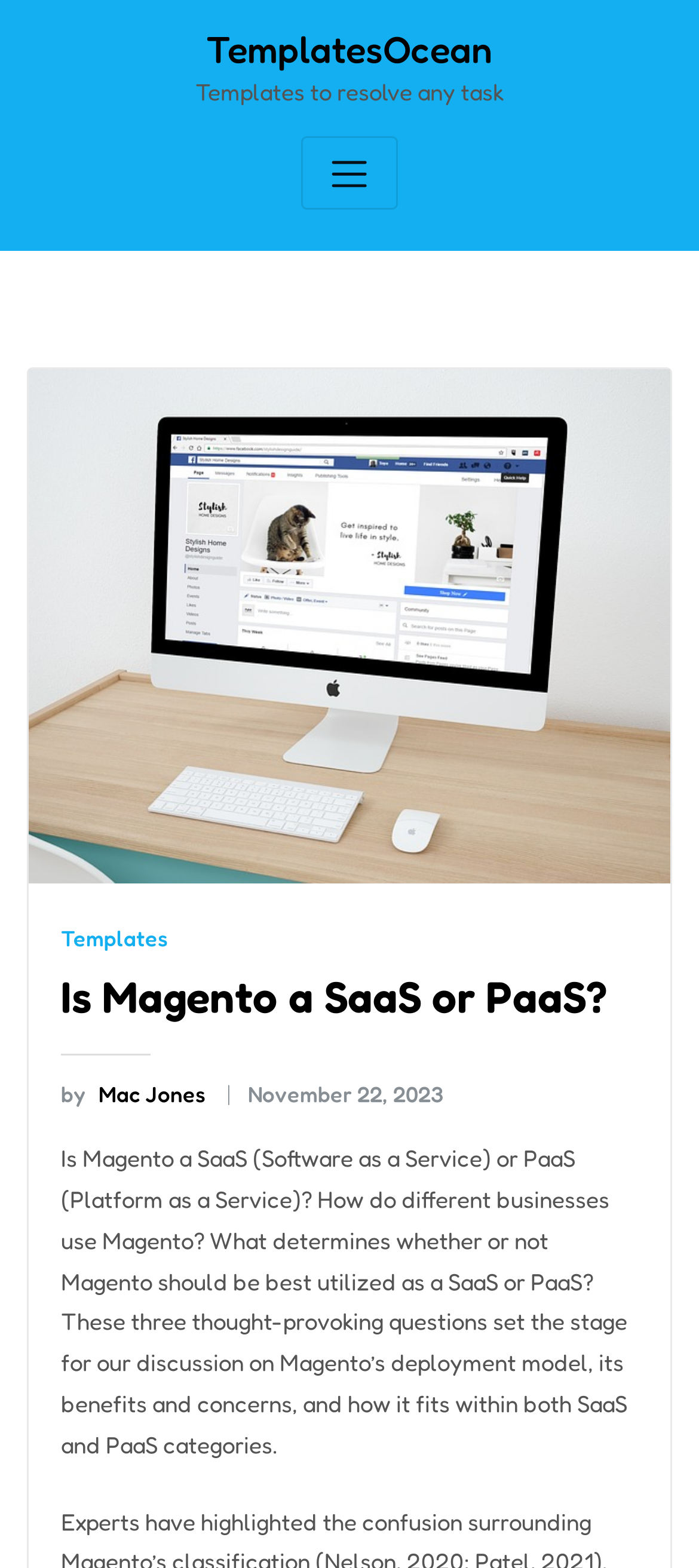Analyze the image and give a detailed response to the question:
What is the main topic of the webpage?

Based on the webpage content, the main topic is Magento, which is discussed in the context of SaaS and PaaS.